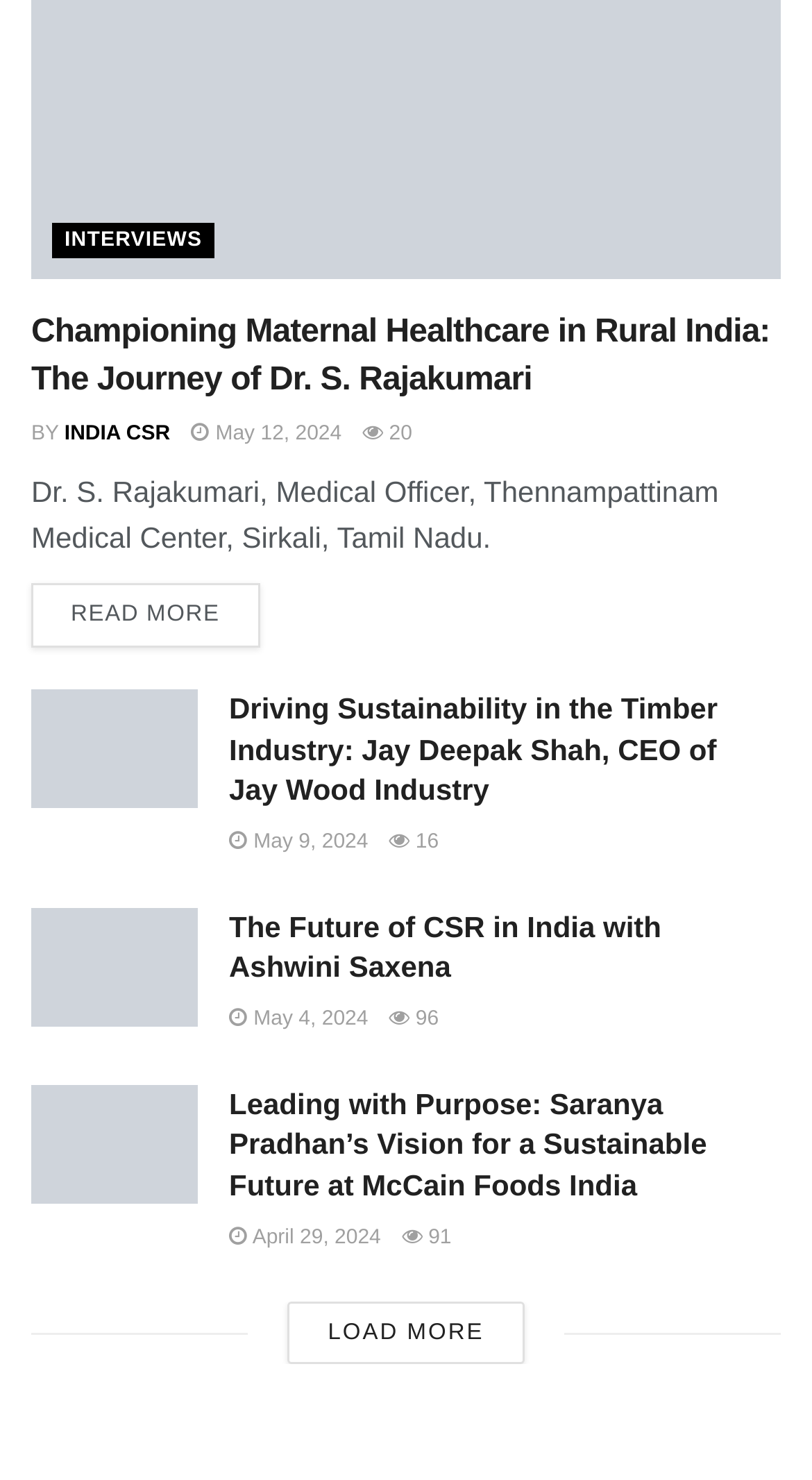Pinpoint the bounding box coordinates of the area that must be clicked to complete this instruction: "Read the article about Dr. S. Rajakumari".

[0.038, 0.21, 0.962, 0.273]